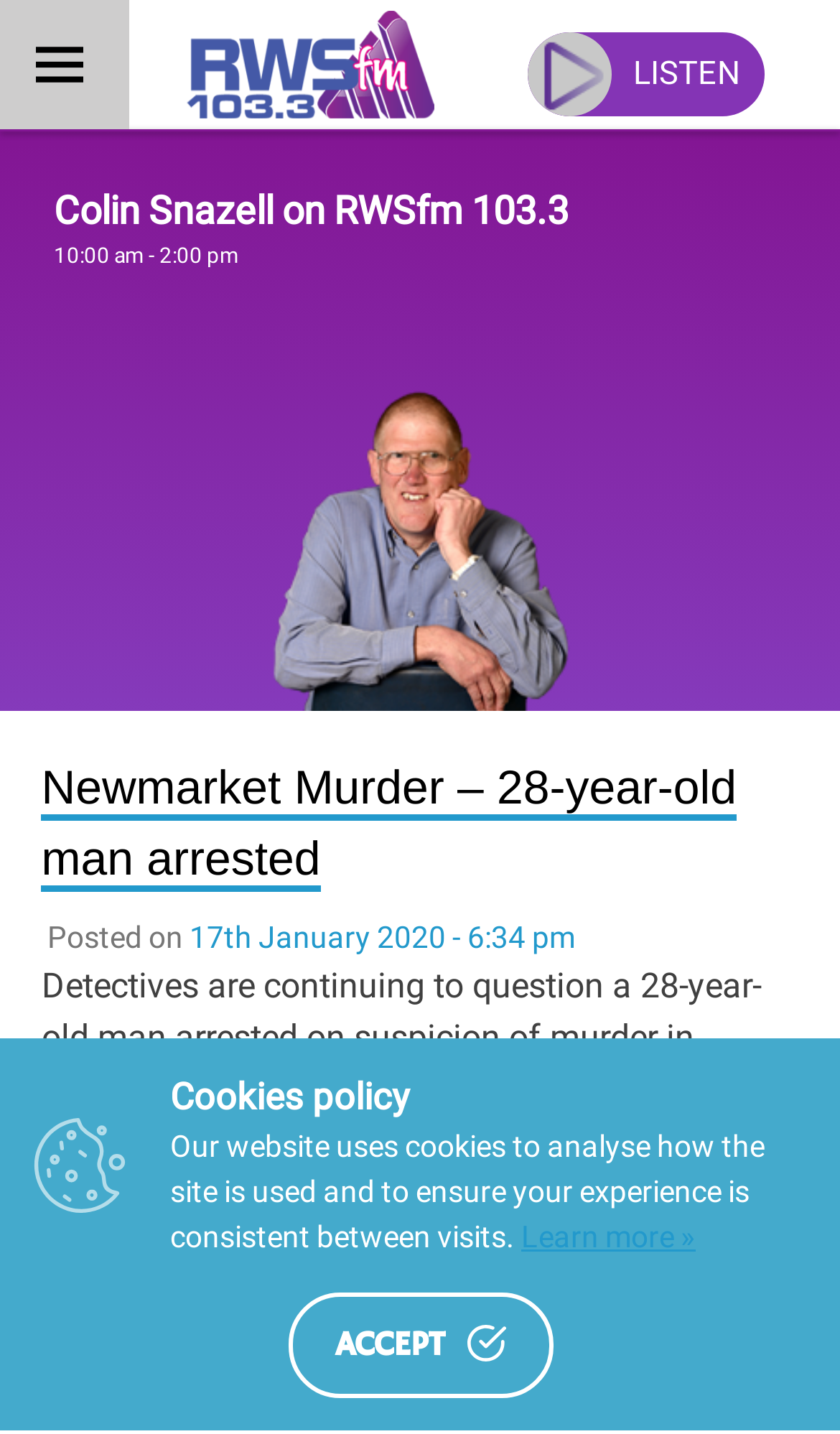What is the time slot for Colin Snazell's show?
Answer the question with a single word or phrase derived from the image.

10:00 am - 2:00 pm